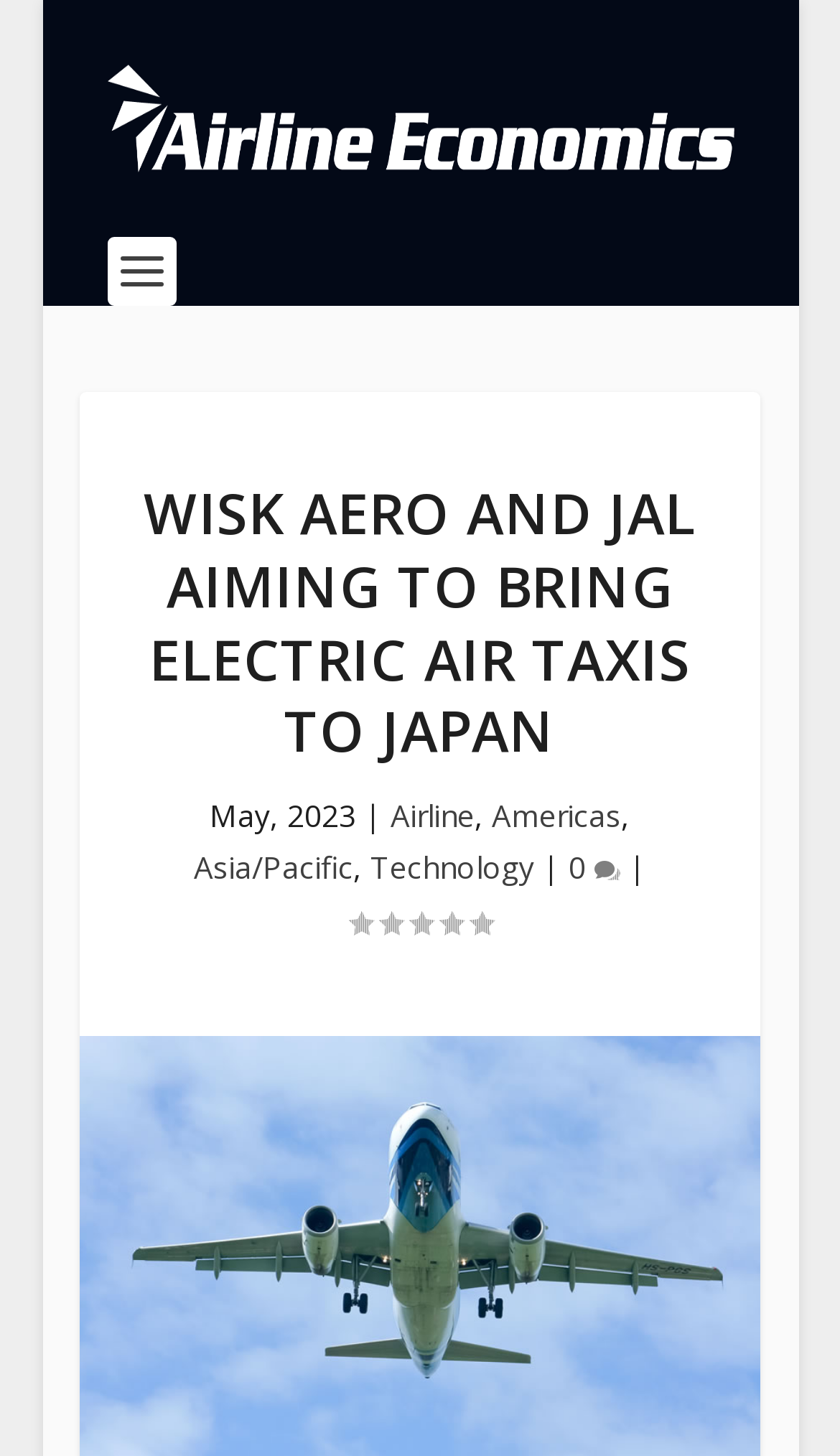Review the image closely and give a comprehensive answer to the question: How many comments does the article have?

I found the comment count by looking at the generic element with the description 'comment count' which is located near the rating element, and it has a text content '0 '.